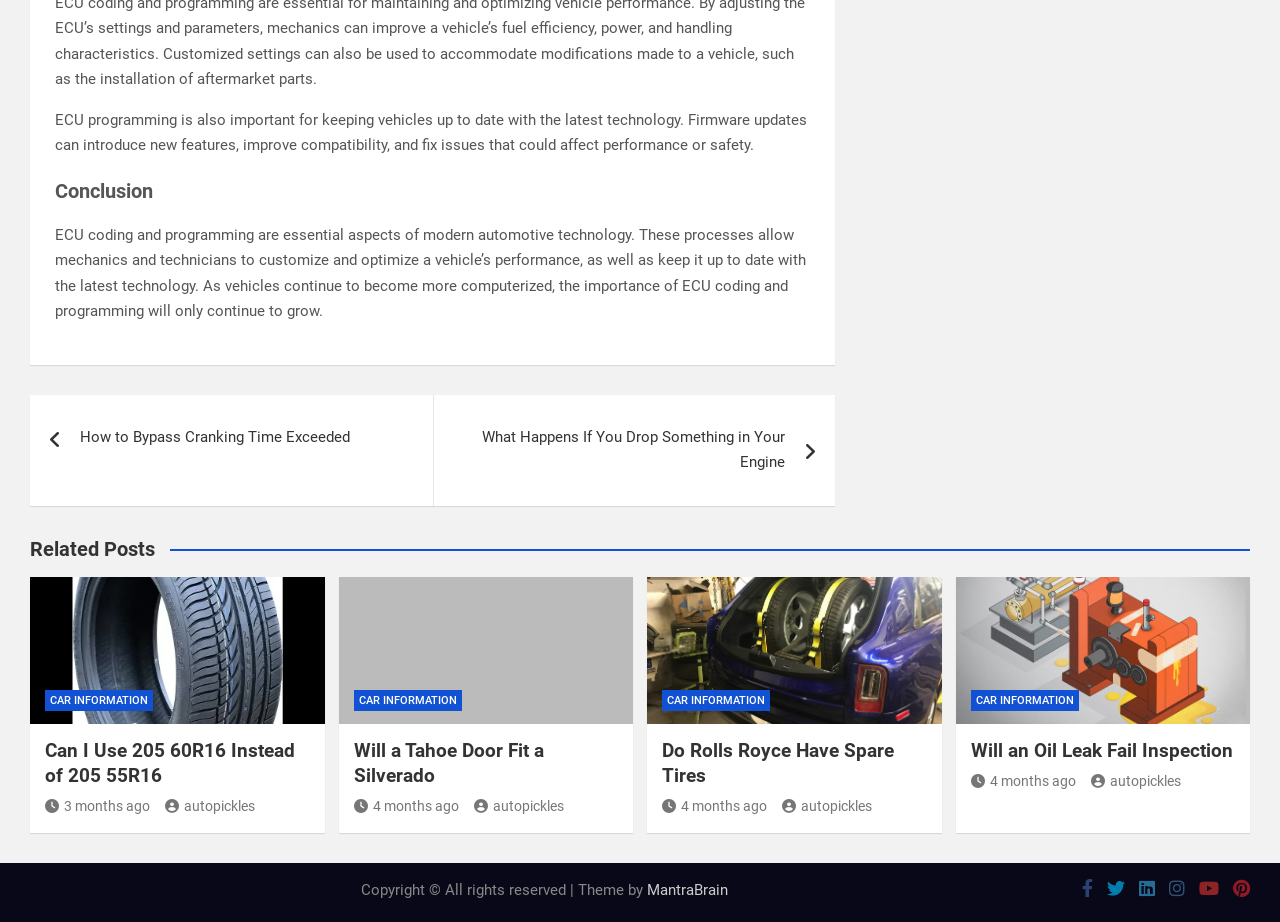Please mark the bounding box coordinates of the area that should be clicked to carry out the instruction: "Click on the 'Do Rolls Royce Have Spare Tires' link".

[0.517, 0.802, 0.724, 0.855]